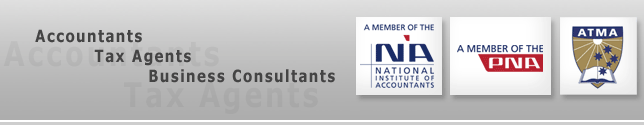Give an in-depth summary of the scene depicted in the image.

The image prominently displays profession-related titles and affiliations for Basile & Basile Accounting Firm, underscoring their expertise and industry connections. The words "Accountants," "Tax Agents," and "Business Consultants" are featured, positioned against a subtle gray background that enhances legibility. To reinforce their credibility, the firm showcases their membership with notable organizations: the National Institute of Accountants (NIA), the Professional Accounting Network Association (PNA), and the Australian Taxation and Management Association (ATMA), each represented by distinctive logos. This visual conveys trust and professionalism, crucial for attracting clients seeking reliable financial services on the Gold Coast.